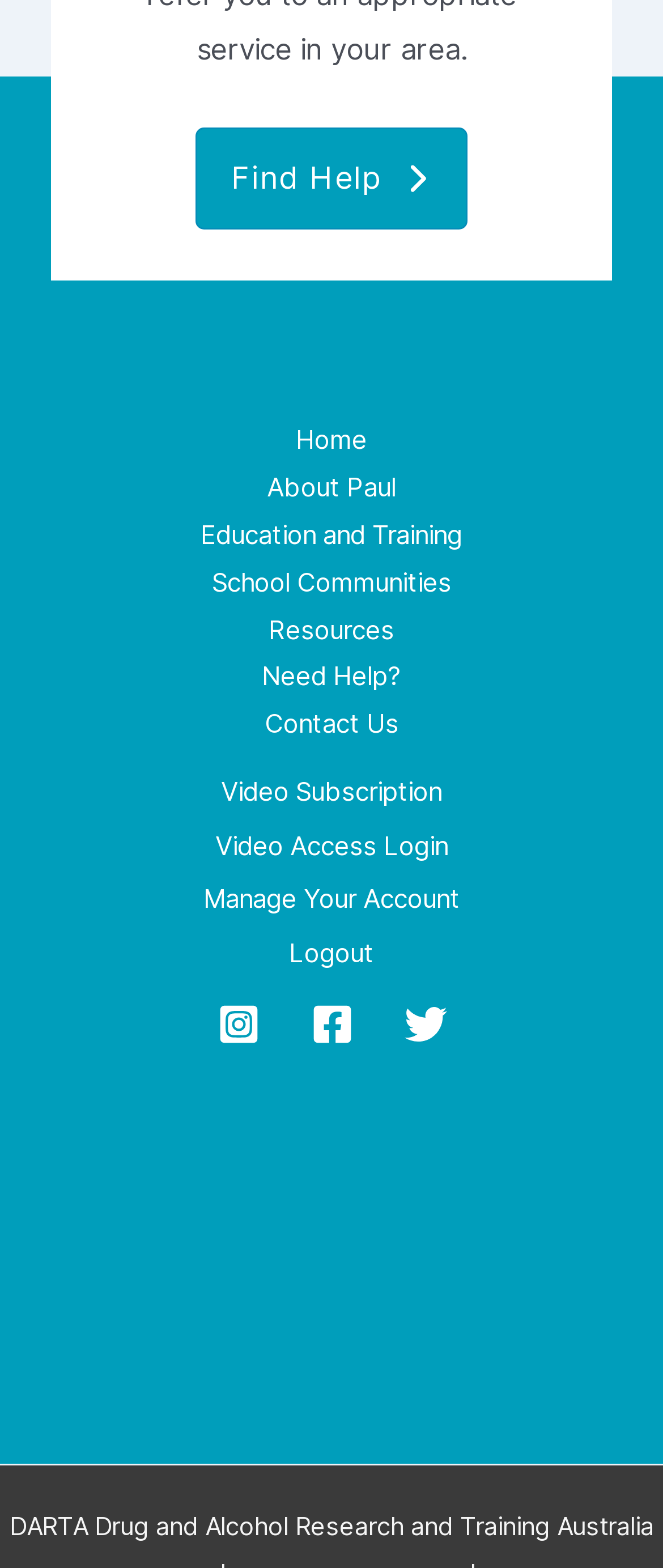Identify the bounding box coordinates for the UI element described as follows: About Paul. Use the format (top-left x, top-left y, bottom-right x, bottom-right y) and ensure all values are floating point numbers between 0 and 1.

[0.351, 0.296, 0.649, 0.326]